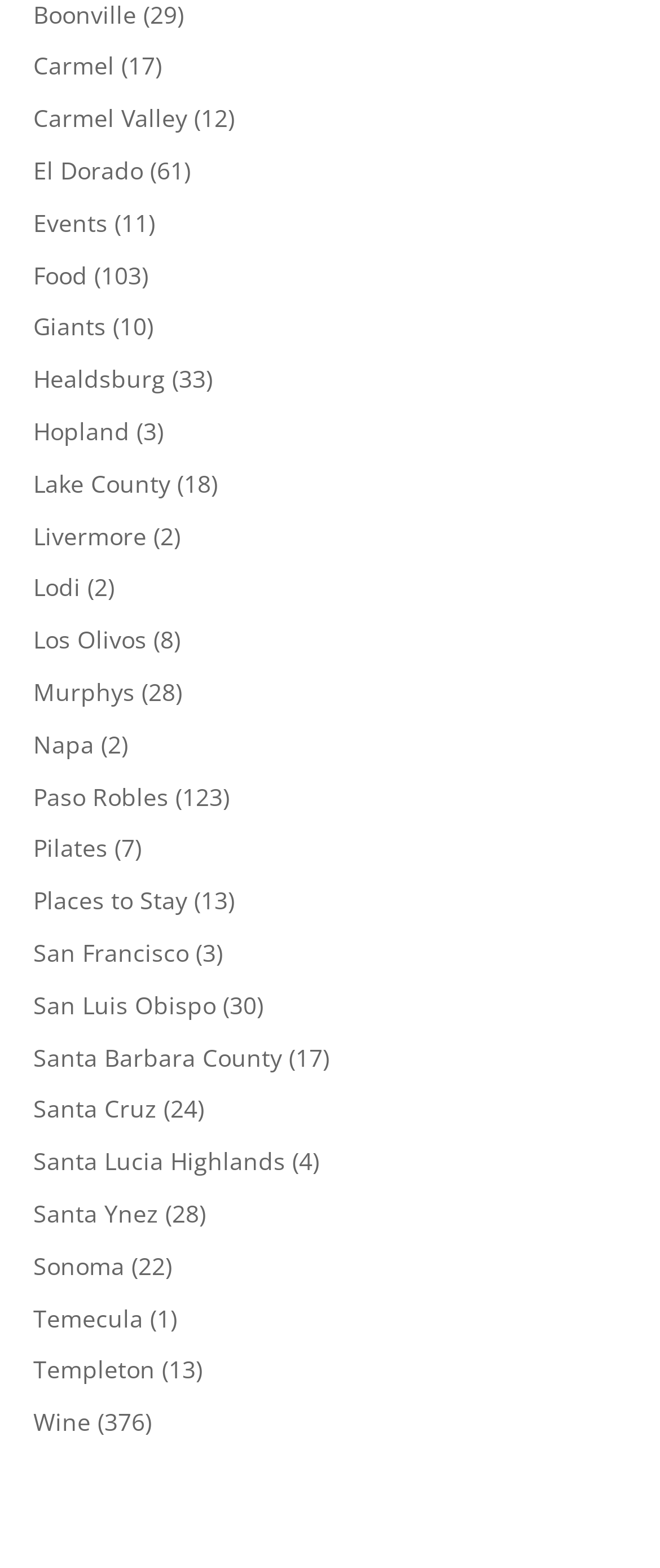Determine the coordinates of the bounding box for the clickable area needed to execute this instruction: "Click on Carmel".

[0.05, 0.032, 0.173, 0.052]